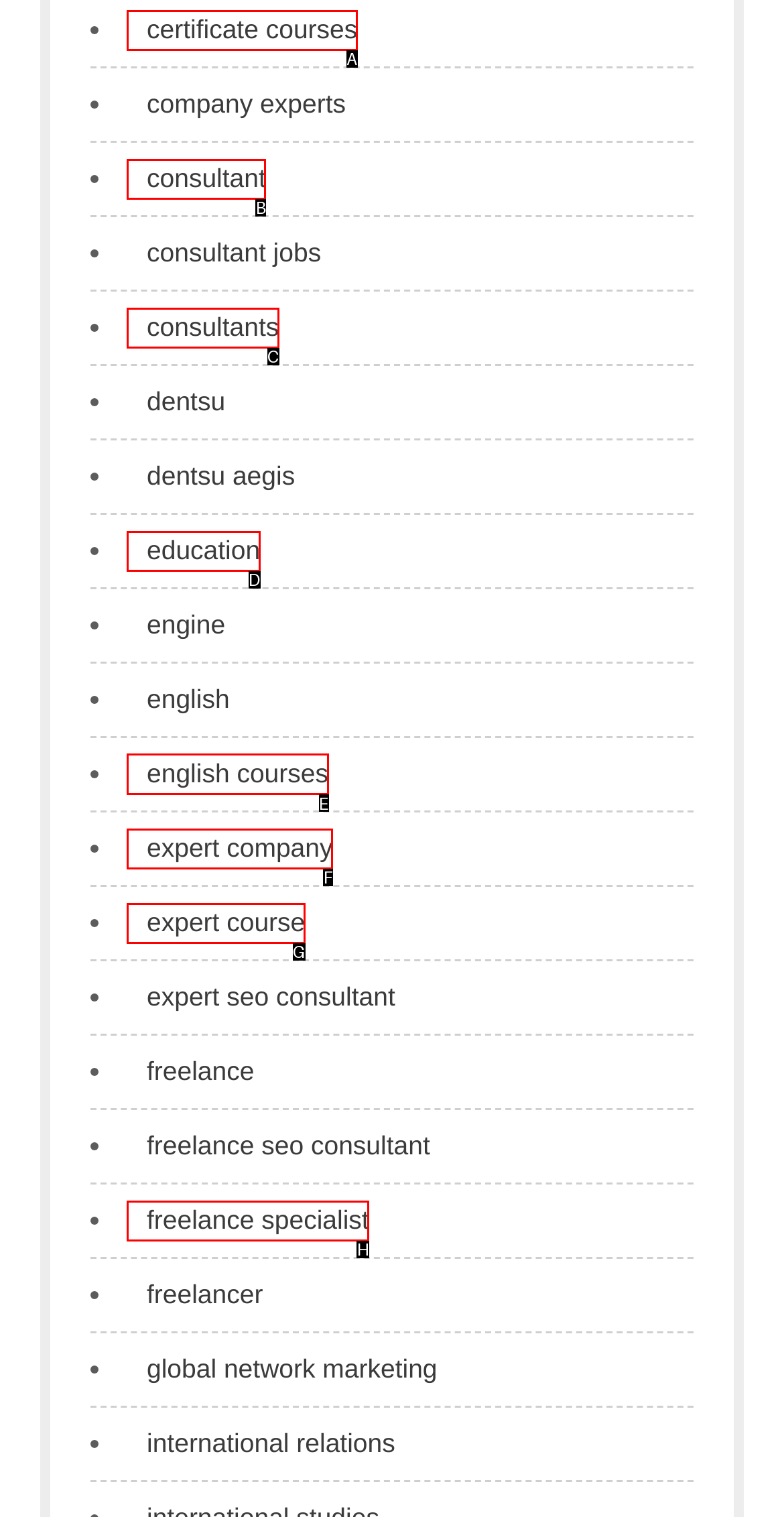To achieve the task: learn about english courses, which HTML element do you need to click?
Respond with the letter of the correct option from the given choices.

E